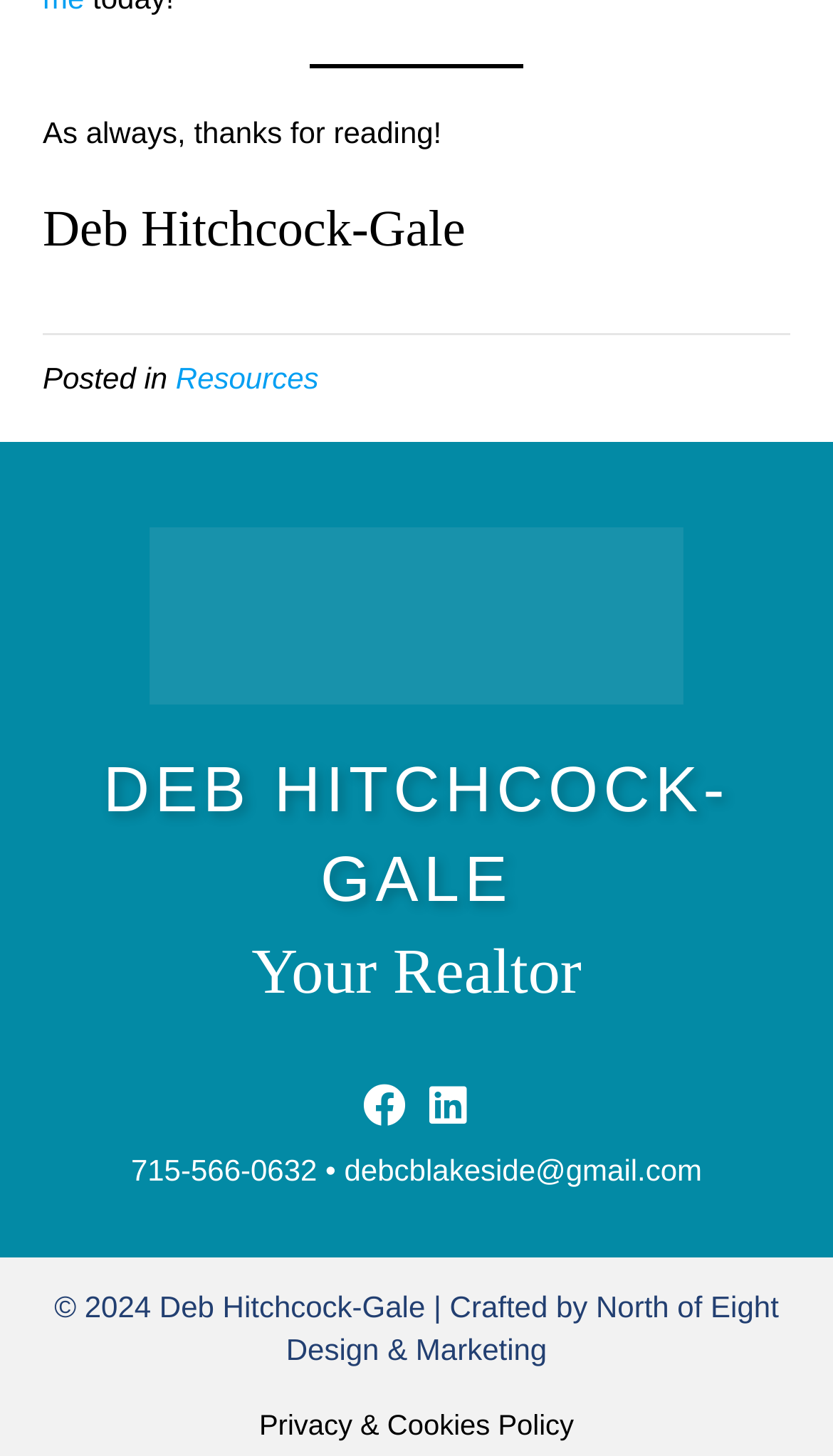What is the company that crafted the webpage?
Give a one-word or short-phrase answer derived from the screenshot.

North of Eight Design & Marketing